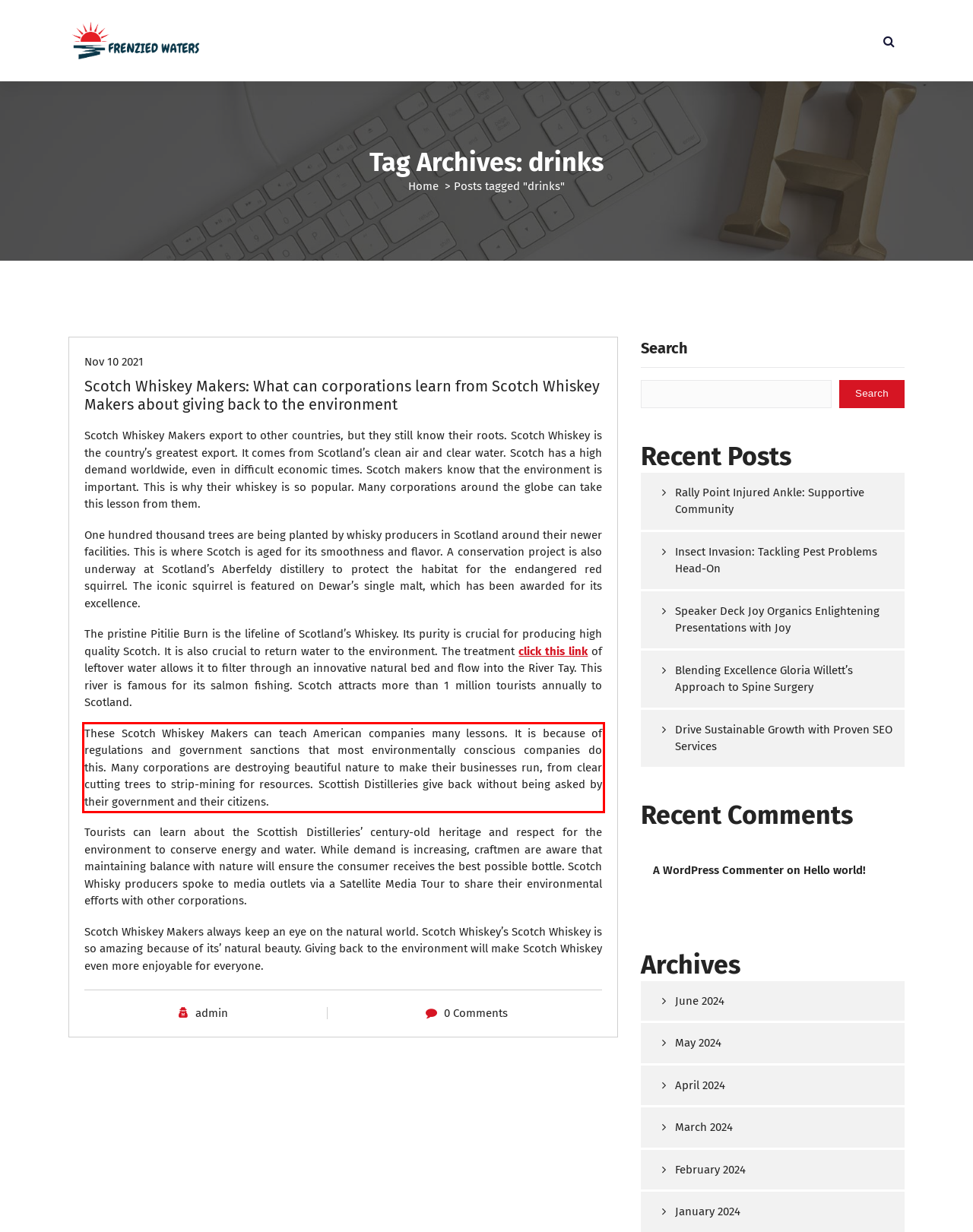You have a screenshot of a webpage, and there is a red bounding box around a UI element. Utilize OCR to extract the text within this red bounding box.

These Scotch Whiskey Makers can teach American companies many lessons. It is because of regulations and government sanctions that most environmentally conscious companies do this. Many corporations are destroying beautiful nature to make their businesses run, from clear cutting trees to strip-mining for resources. Scottish Distilleries give back without being asked by their government and their citizens.